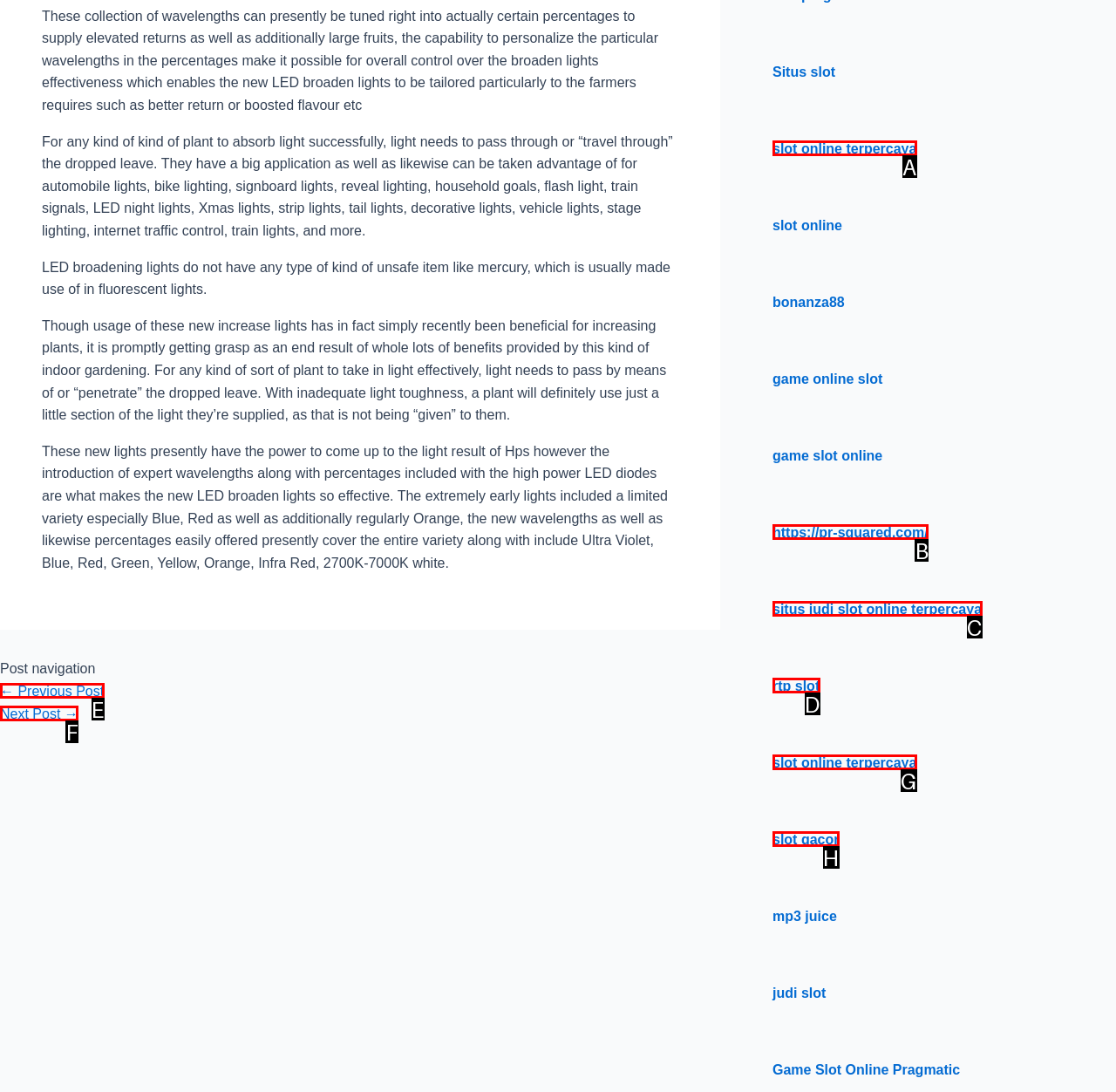Given the element description: situs judi slot online terpercaya, choose the HTML element that aligns with it. Indicate your choice with the corresponding letter.

C